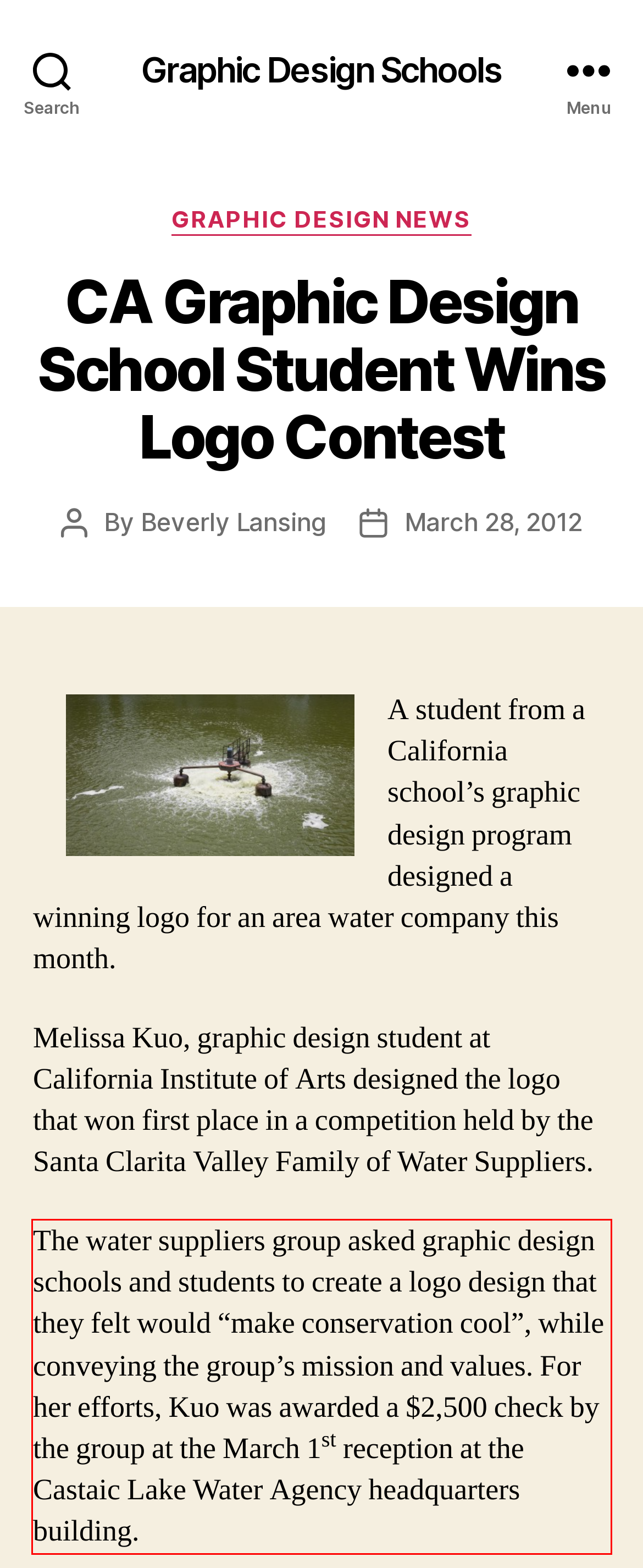Given the screenshot of a webpage, identify the red rectangle bounding box and recognize the text content inside it, generating the extracted text.

The water suppliers group asked graphic design schools and students to create a logo design that they felt would “make conservation cool”, while conveying the group’s mission and values. For her efforts, Kuo was awarded a $2,500 check by the group at the March 1st reception at the Castaic Lake Water Agency headquarters building.